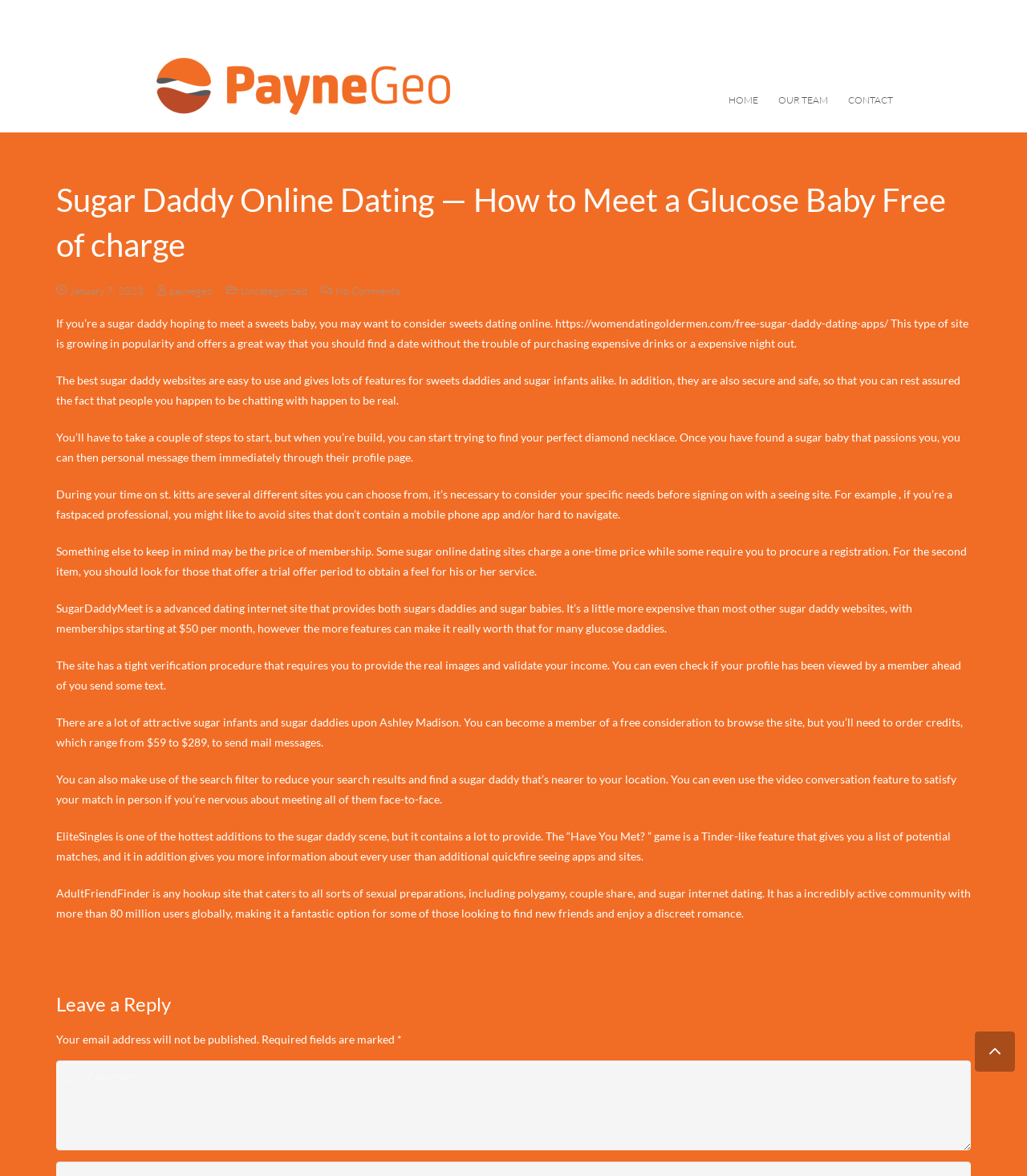Based on the image, please respond to the question with as much detail as possible:
What is the name of the first sugar daddy website mentioned?

I read the article and found that the first sugar daddy website mentioned is SugarDaddyMeet, which is described as a advanced dating website that provides both sugar daddies and sugar babies.